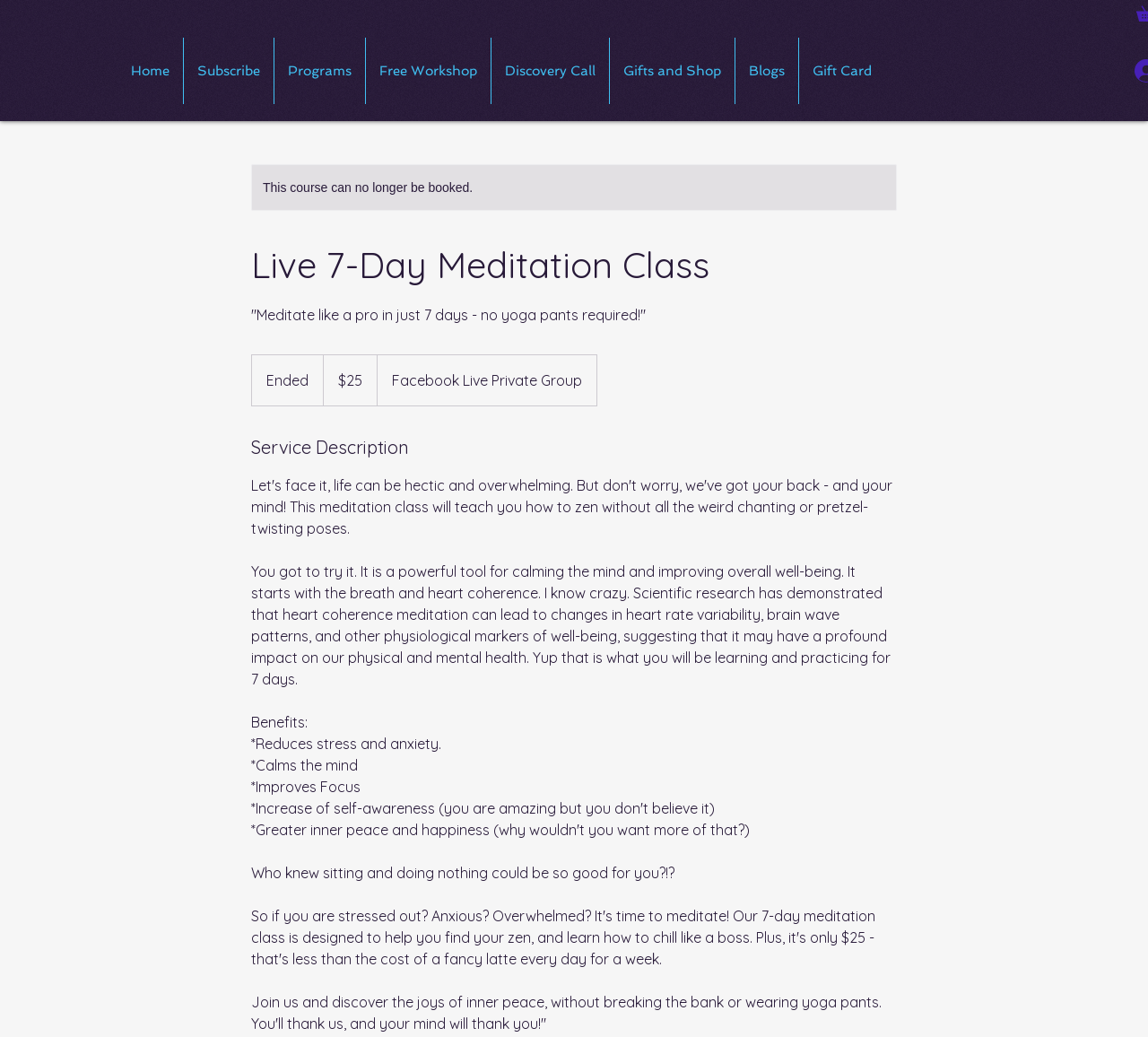Determine the bounding box coordinates of the UI element described by: "Discovery Call".

[0.428, 0.036, 0.53, 0.1]